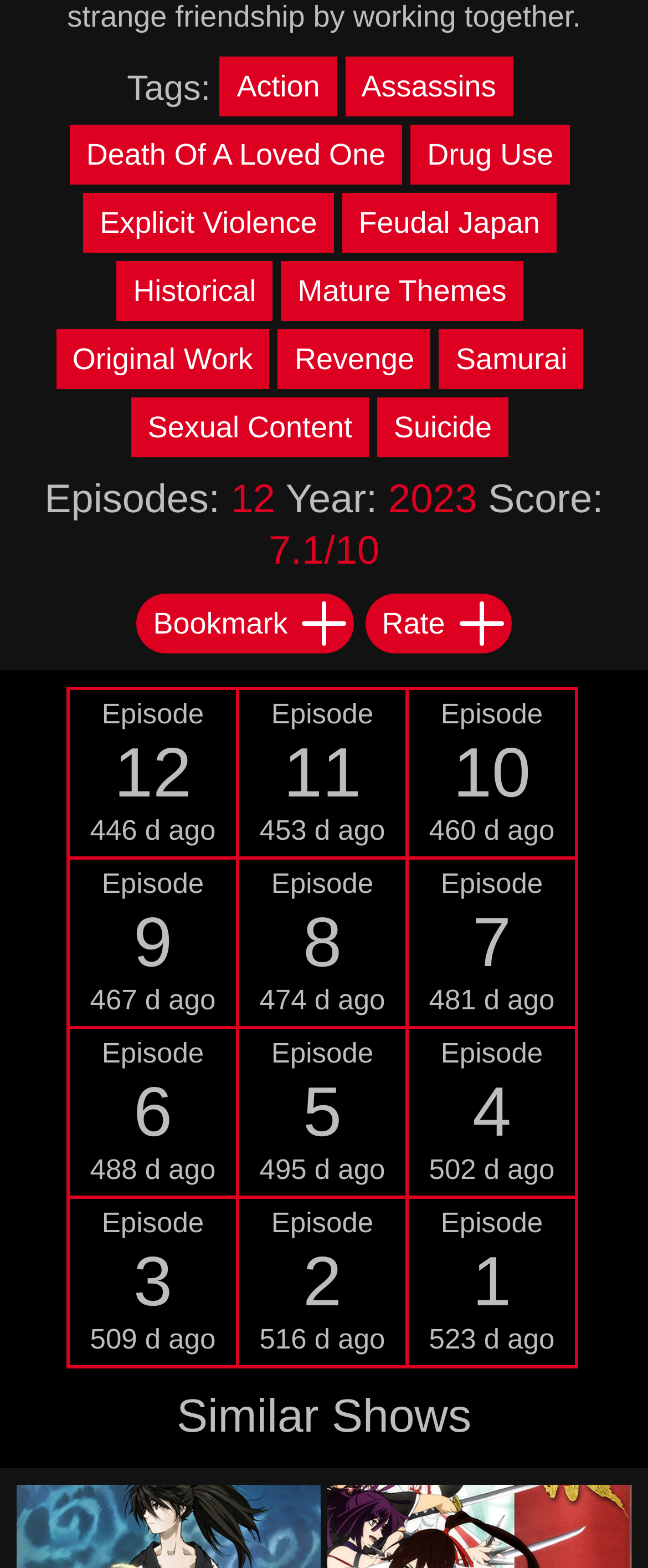Locate the bounding box coordinates of the element that should be clicked to fulfill the instruction: "Bookmark the show".

[0.236, 0.387, 0.444, 0.408]